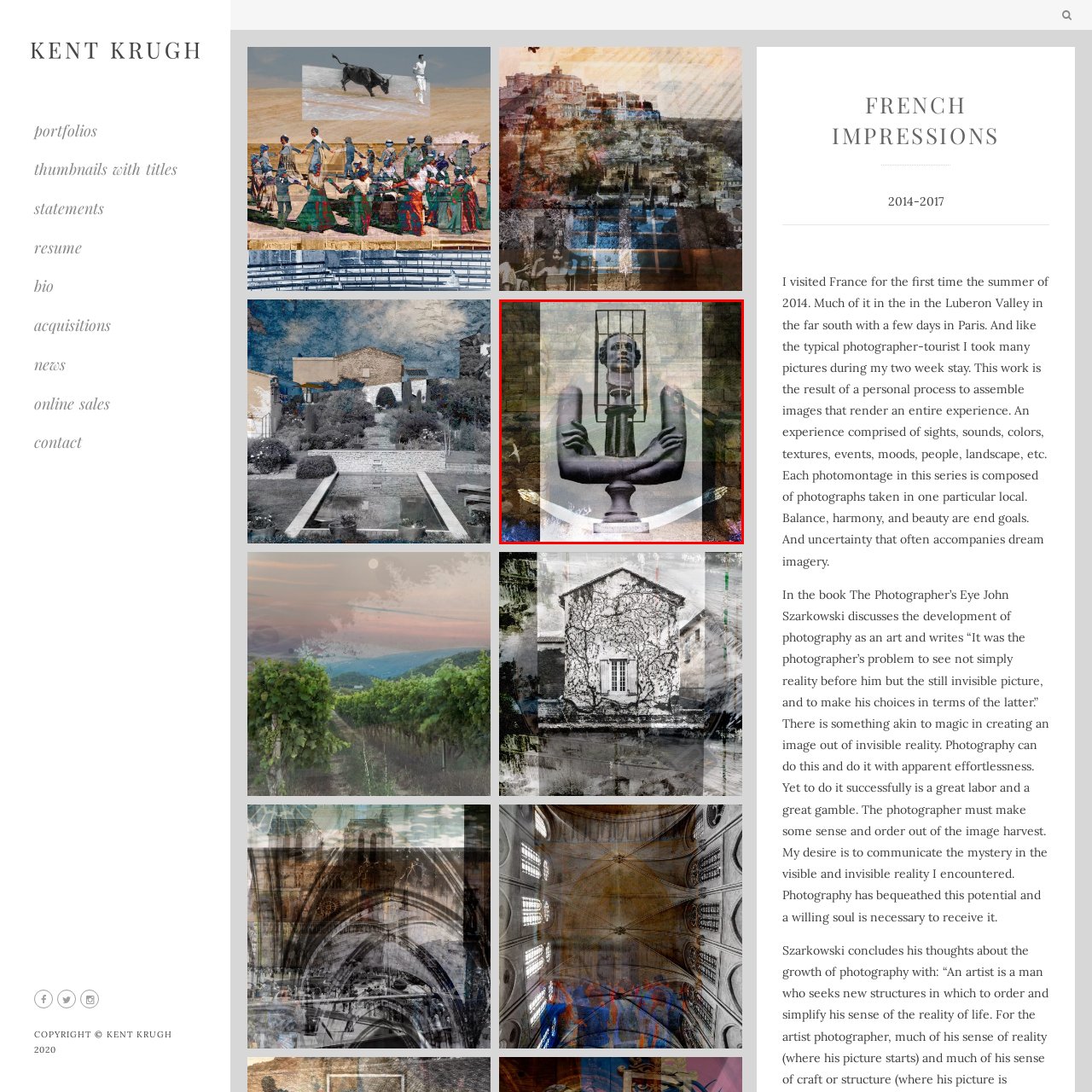Focus on the image marked by the red bounding box and offer an in-depth answer to the subsequent question based on the visual content: What is the artist's inspiration for the series?

According to the caption, the artist's visits to France, particularly the picturesque Luberon Valley and the urban dynamics of Paris, inspired the 'French Impressions' series.